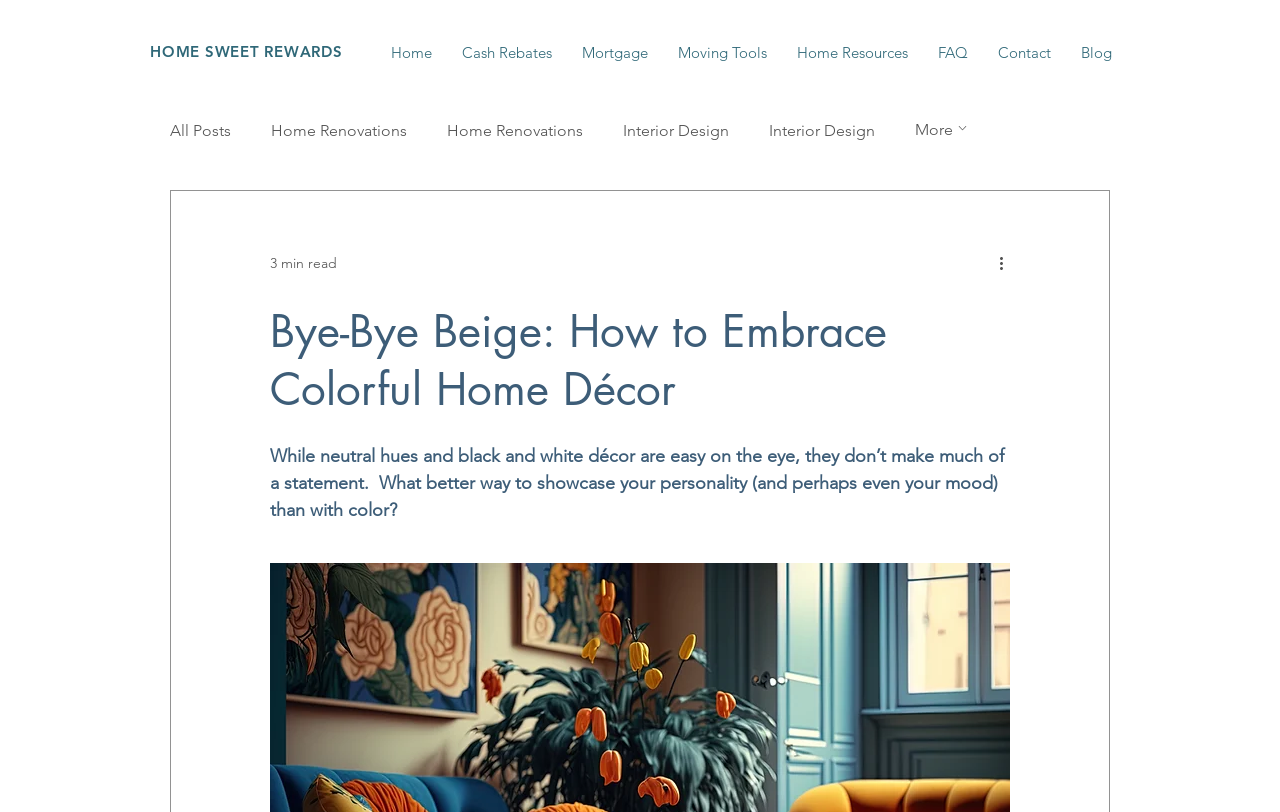Use a single word or phrase to answer the question: 
What is the purpose of the 'More actions' button?

To show more options